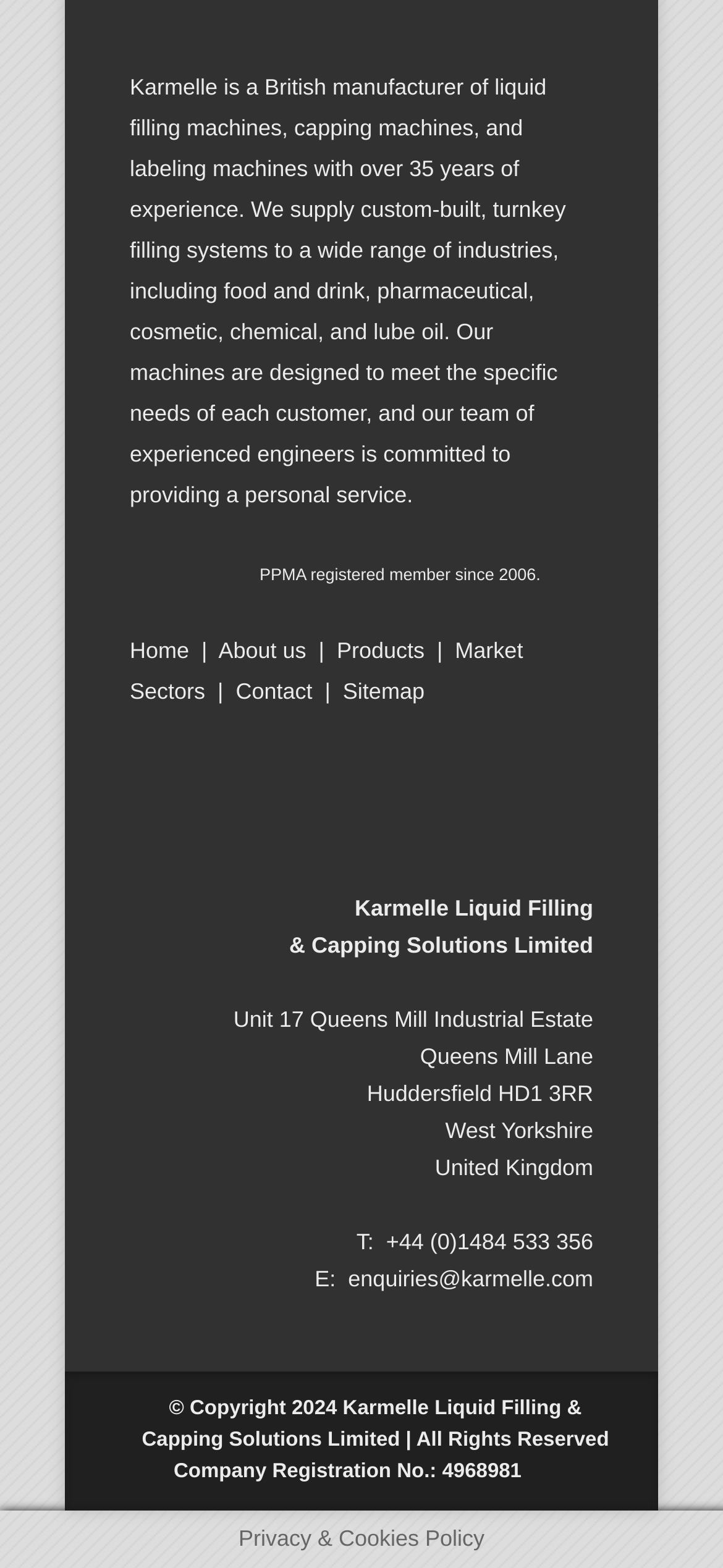Provide the bounding box coordinates of the HTML element this sentence describes: "T: +44 (0)1484 533 356".

[0.493, 0.784, 0.821, 0.8]